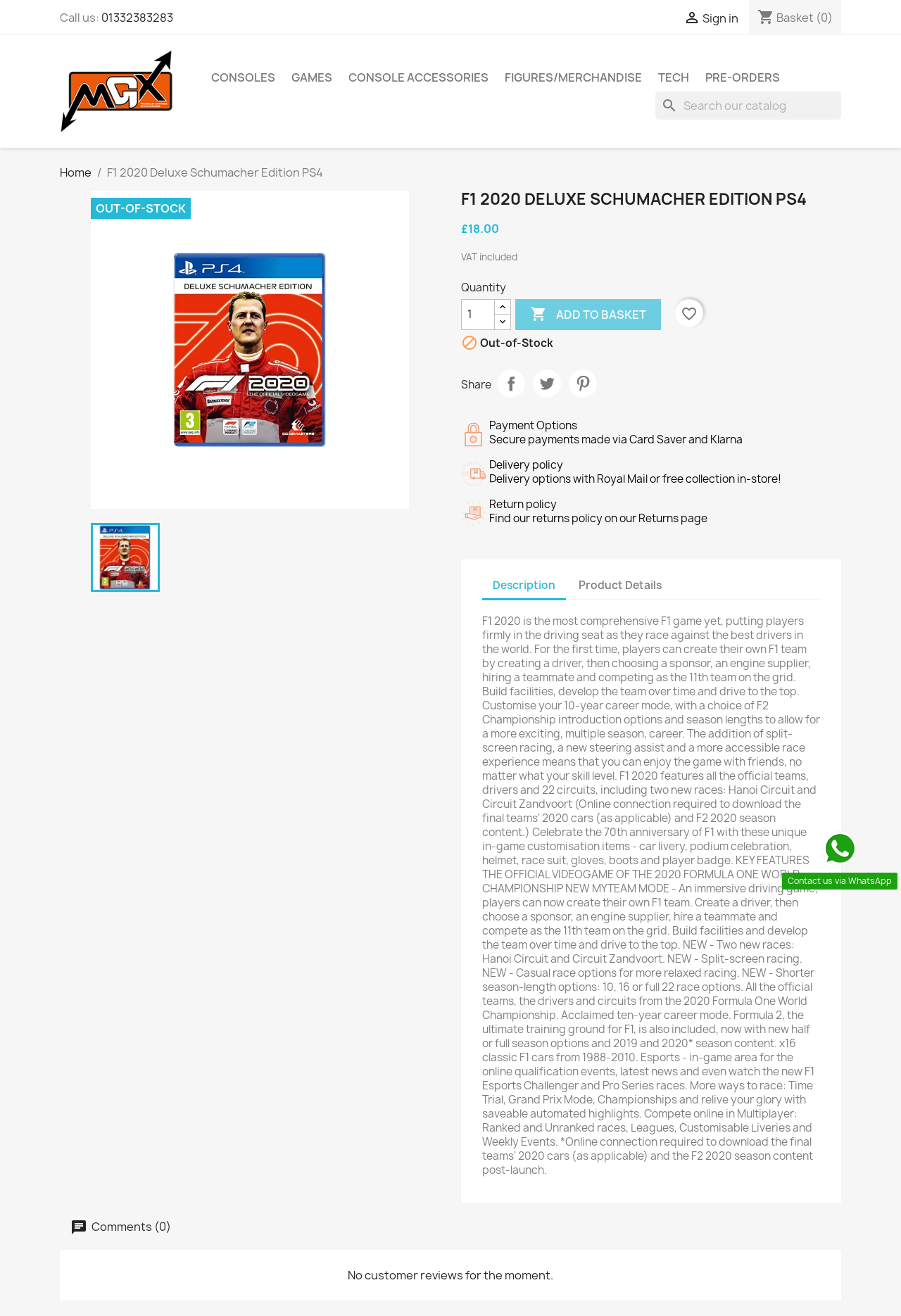Determine the bounding box coordinates of the clickable region to follow the instruction: "View product details".

[0.631, 0.436, 0.746, 0.454]